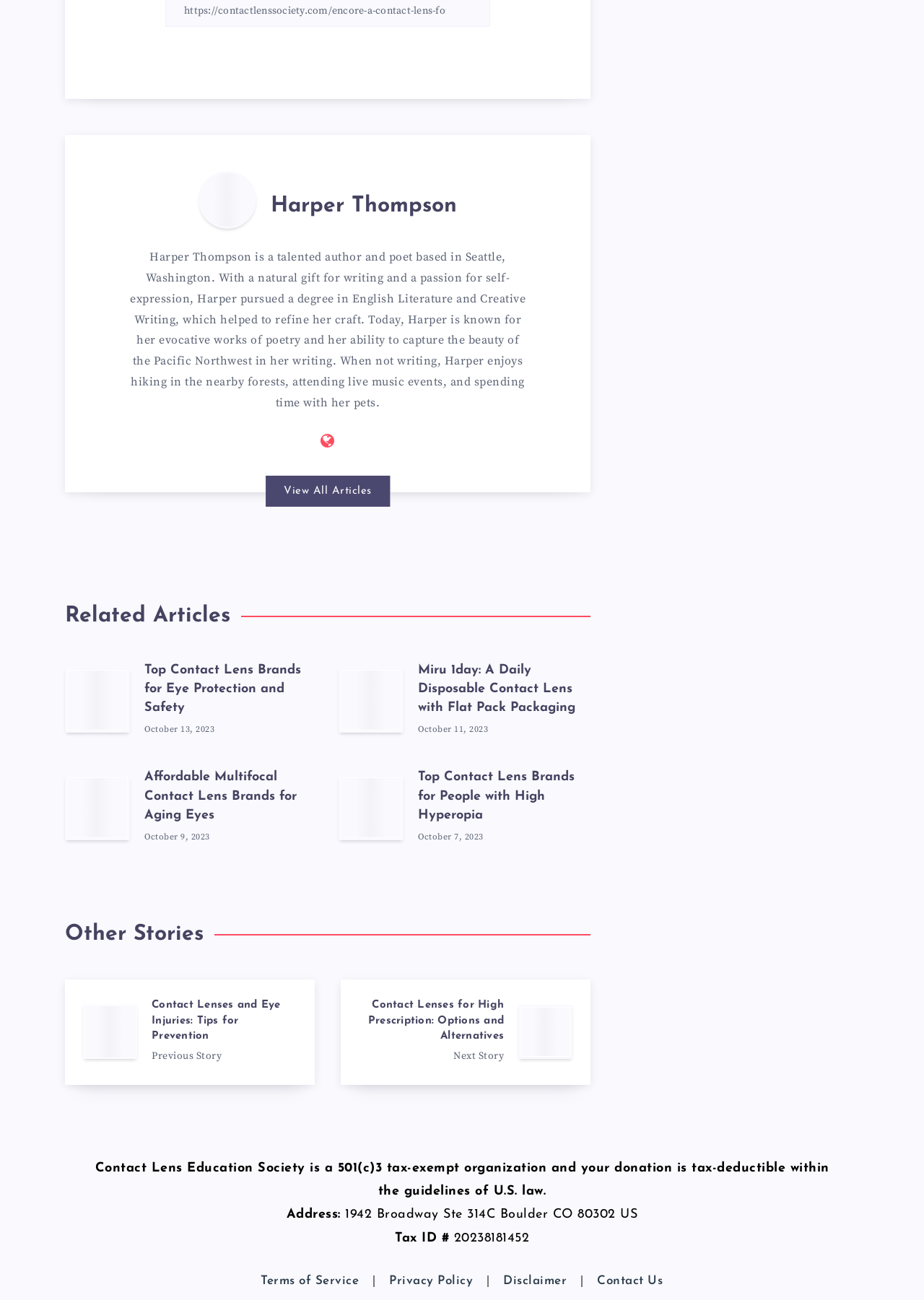Determine the bounding box coordinates for the clickable element to execute this instruction: "Read article about Contact Lenses for High Prescription: Options and Alternatives". Provide the coordinates as four float numbers between 0 and 1, i.e., [left, top, right, bottom].

[0.388, 0.767, 0.545, 0.803]